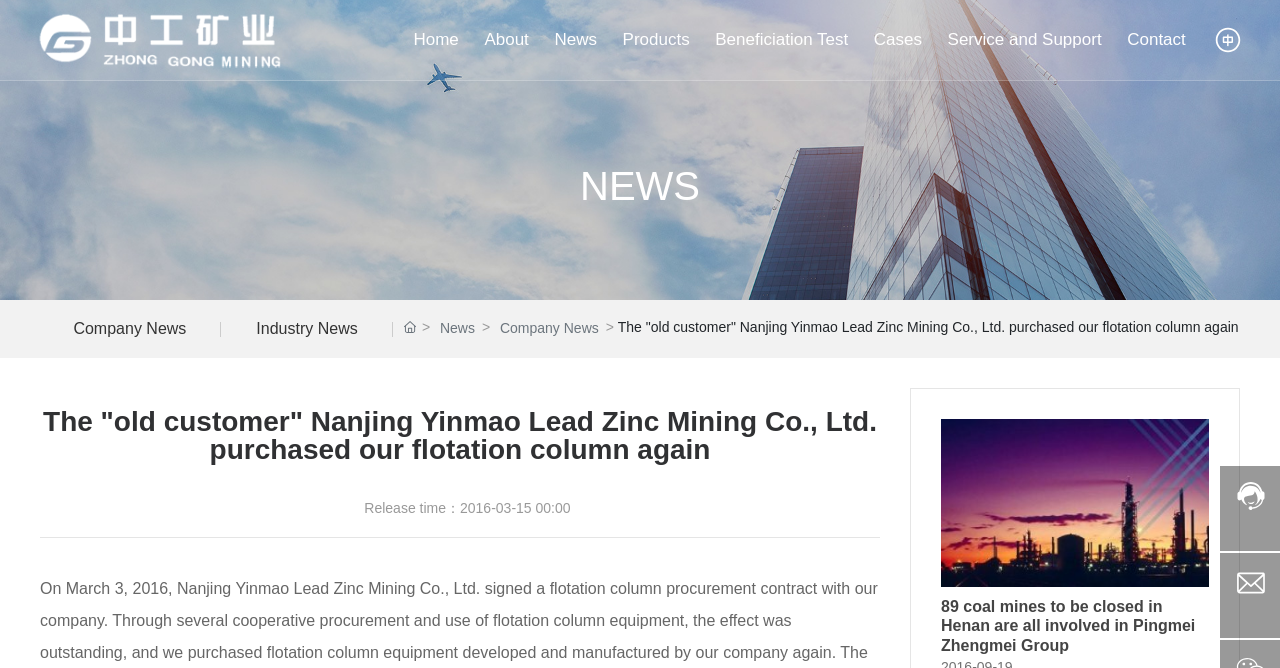Give a detailed account of the webpage's layout and content.

This webpage is about Hunan Zhonggong Mining Engineering Technology Co., Ltd, a high-tech company integrating production, teaching, and research. At the top left corner, there is a logo of the company, accompanied by a link to the company's homepage. 

To the right of the logo, there is a navigation menu with links to different sections of the website, including "Home", "About", "News", "Products", "Beneficiation Test", "Cases", "Service and Support", and "Contact". 

Below the navigation menu, there is a large section dedicated to news articles. The section is divided into two parts: "NEWS" on the left and a list of news articles on the right. The "NEWS" section has a heading and a link to more news articles. The list of news articles includes links to individual articles, such as "Company News" and "Industry News", with a brief summary of each article.

The main content of the webpage is an article titled "The 'old customer' Nanjing Yinmao Lead Zinc Mining Co., Ltd. purchased our flotation column again". The article has a heading and a brief summary, followed by the release time of the article. Below the article, there is a horizontal separator, and then another news article titled "89 coal mines to be closed in Henan are all involved in Pingmei Zhengmei Group" with a link to the full article.

At the bottom right corner of the webpage, there are two small images, possibly representing social media links or other external resources.